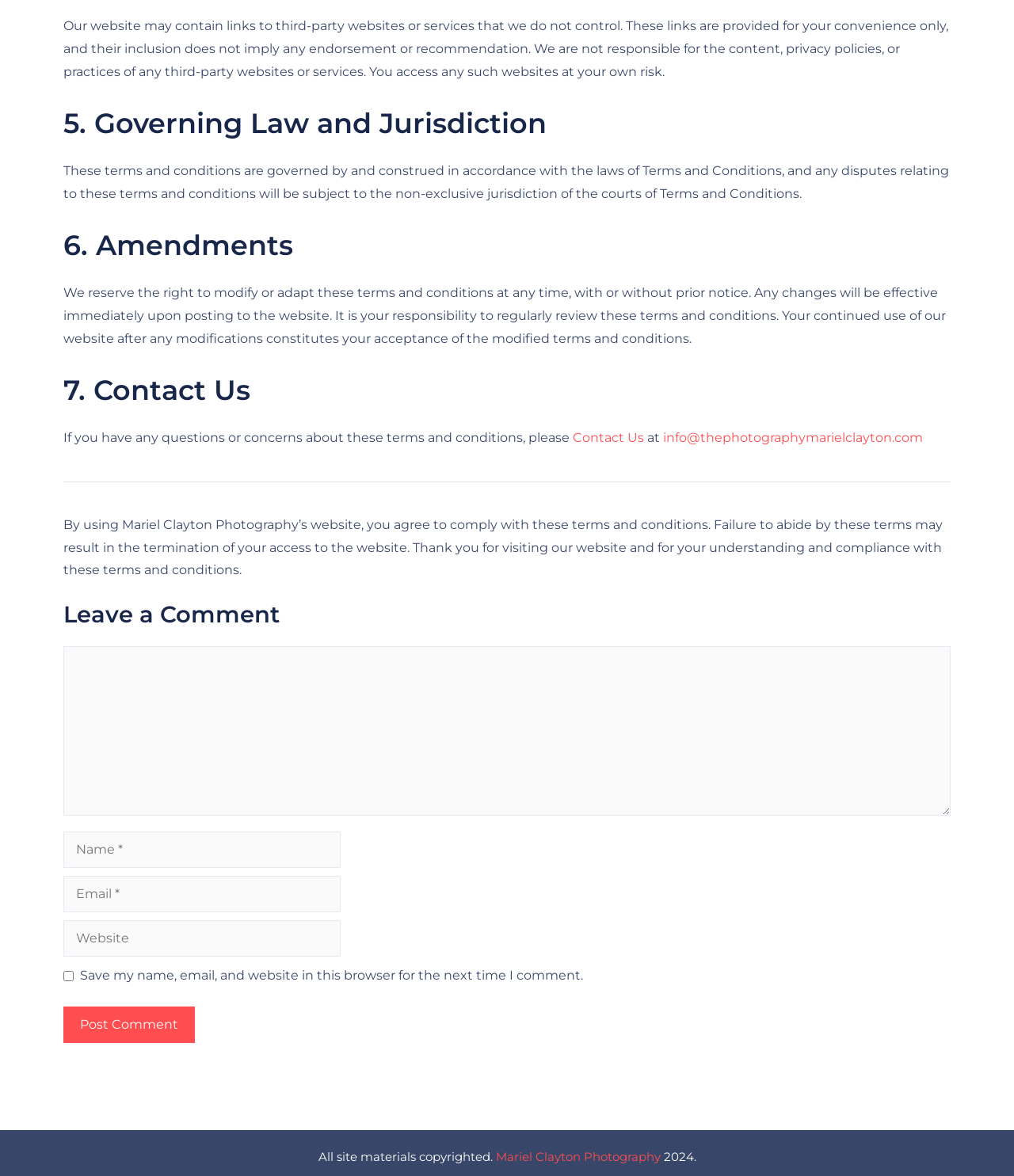Pinpoint the bounding box coordinates of the area that must be clicked to complete this instruction: "Click Contact Us".

[0.565, 0.366, 0.635, 0.378]